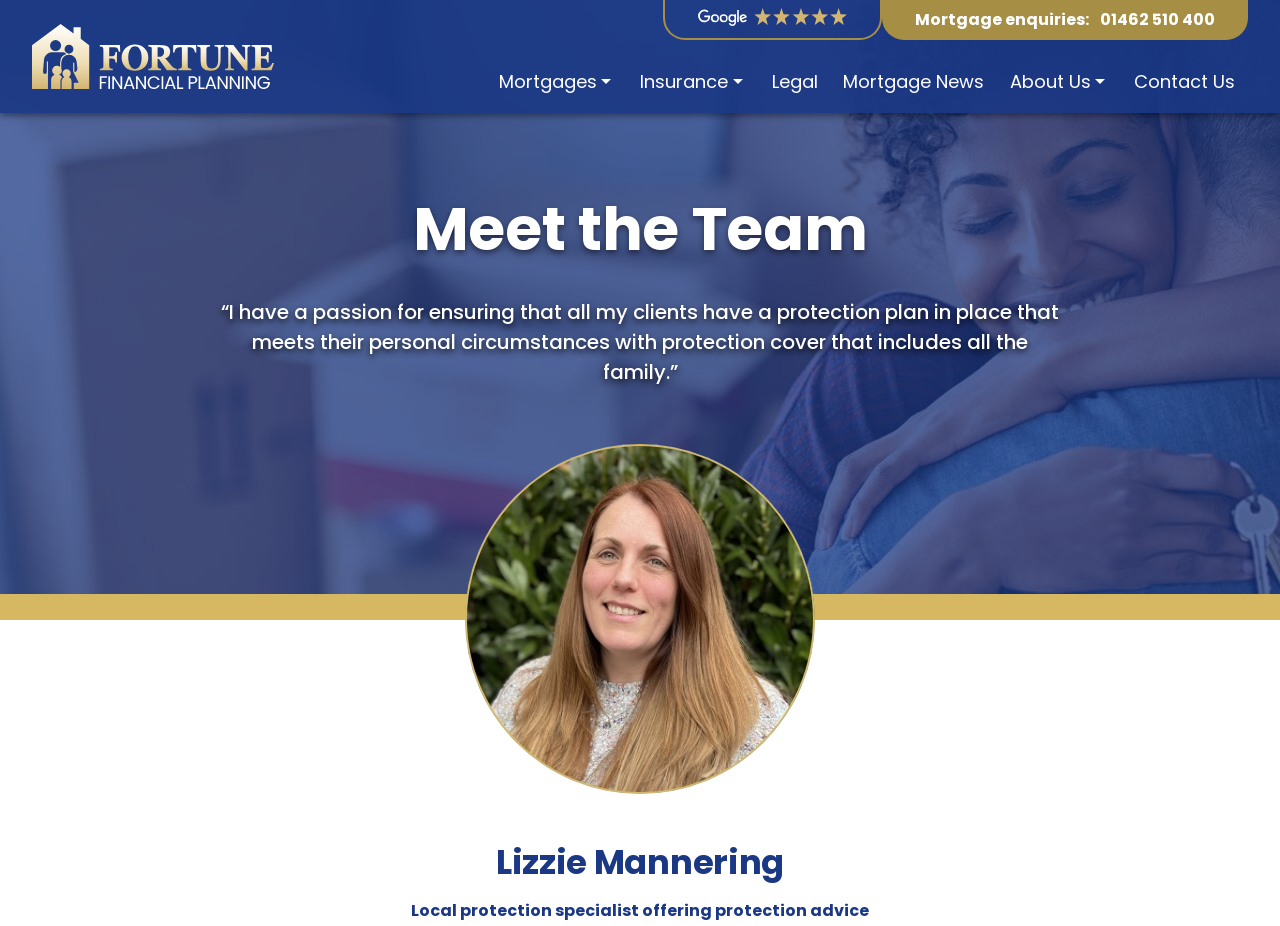Can you find the bounding box coordinates for the element that needs to be clicked to execute this instruction: "Click the 'Contact our team today' link"? The coordinates should be given as four float numbers between 0 and 1, i.e., [left, top, right, bottom].

None